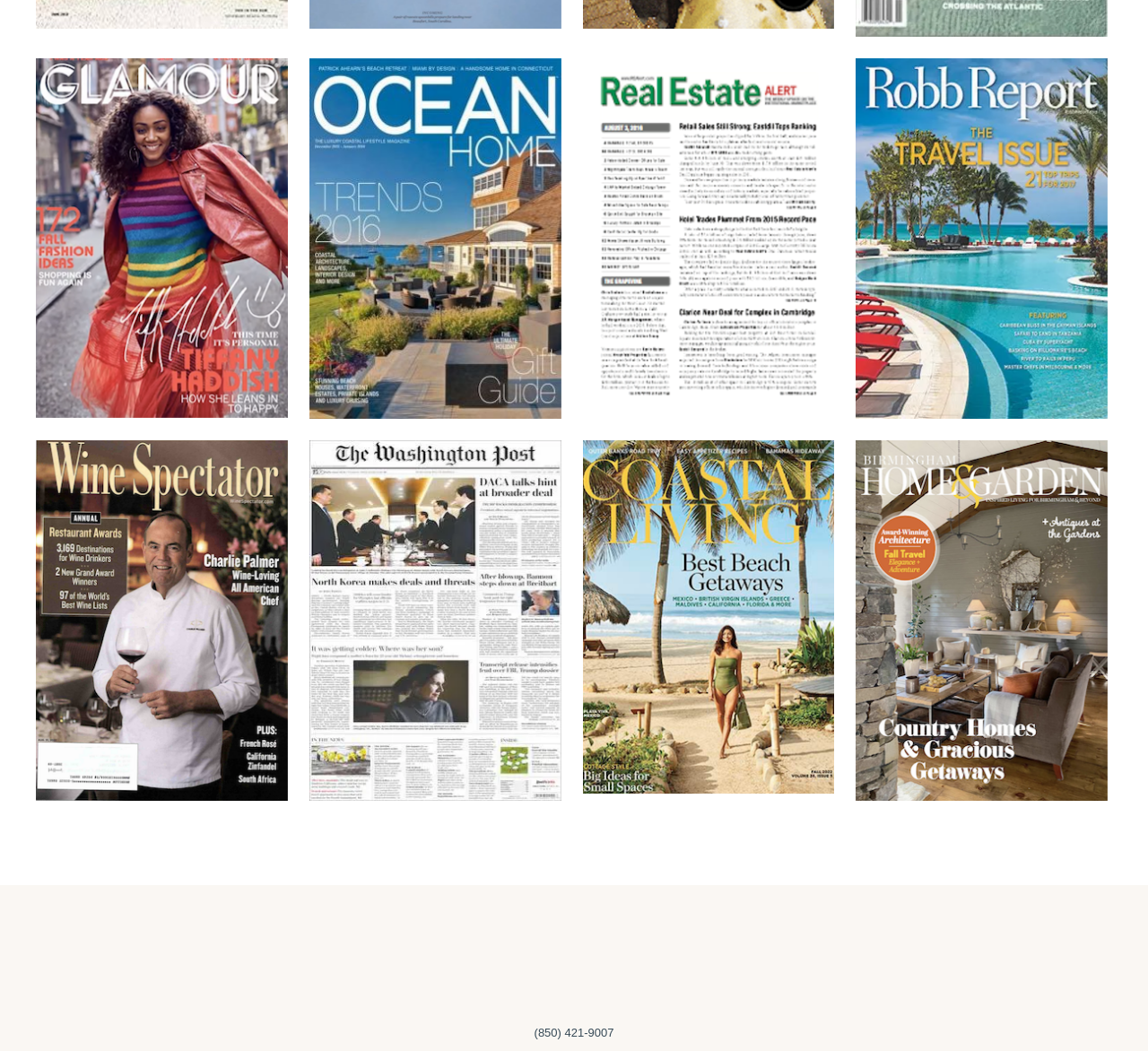How many rows of links are there?
Answer the question with as much detail as you can, using the image as a reference.

I counted the number of rows of links by looking at the y-coordinates of the links. There are two distinct ranges of y-coordinates, one between 0.055 and 0.398, and another between 0.419 and 0.762, indicating that there are two rows of links.